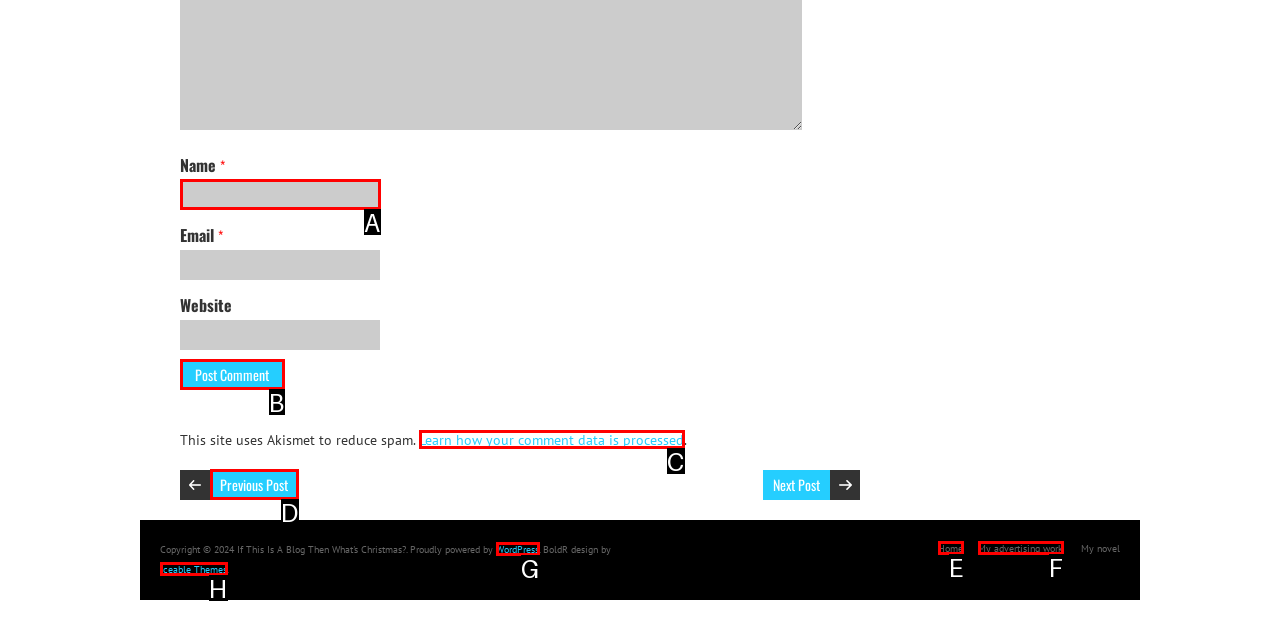Determine the letter of the element I should select to fulfill the following instruction: Post a comment. Just provide the letter.

B